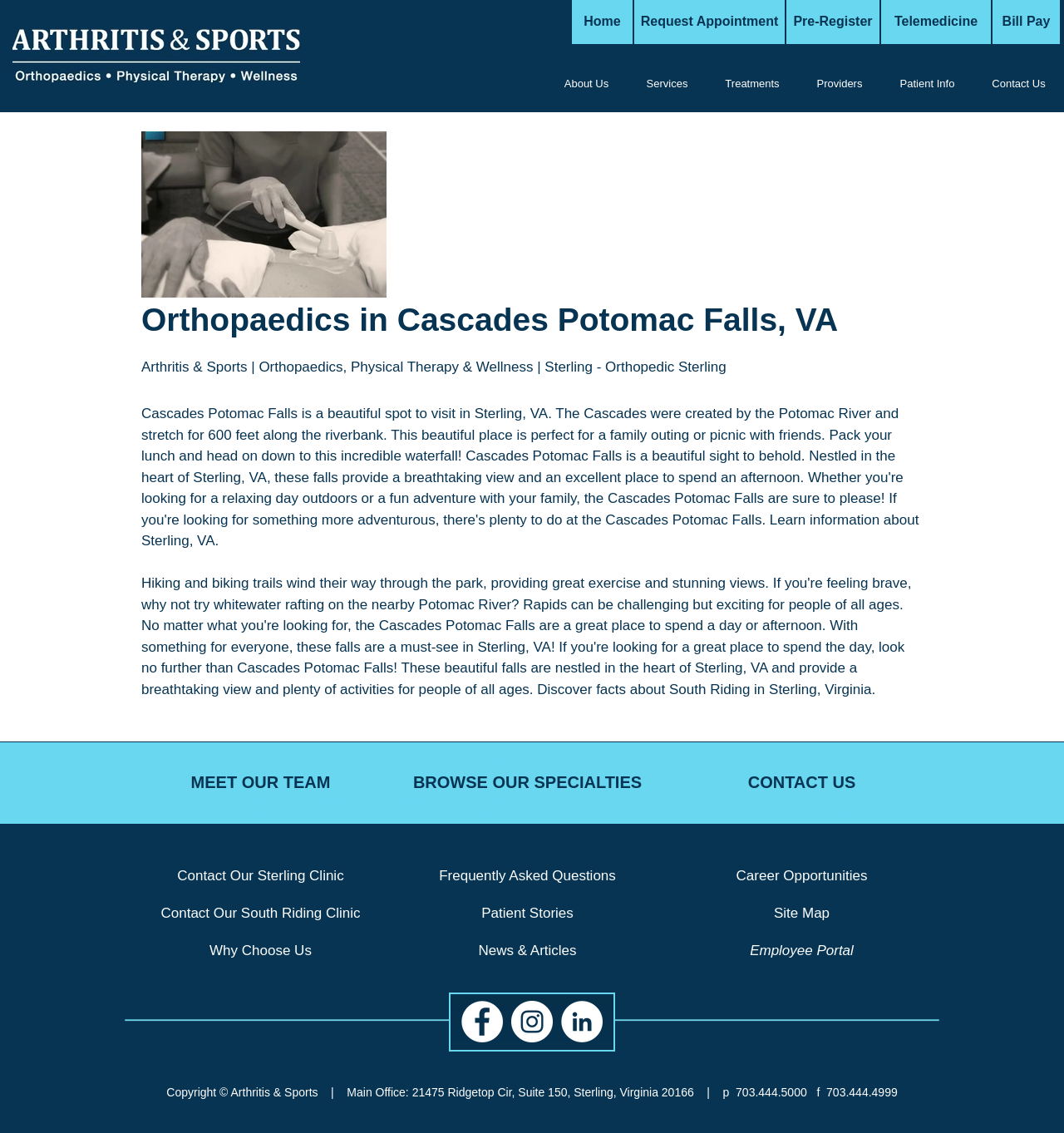Please predict the bounding box coordinates of the element's region where a click is necessary to complete the following instruction: "Click the 'About Us' link". The coordinates should be represented by four float numbers between 0 and 1, i.e., [left, top, right, bottom].

[0.512, 0.01, 0.59, 0.043]